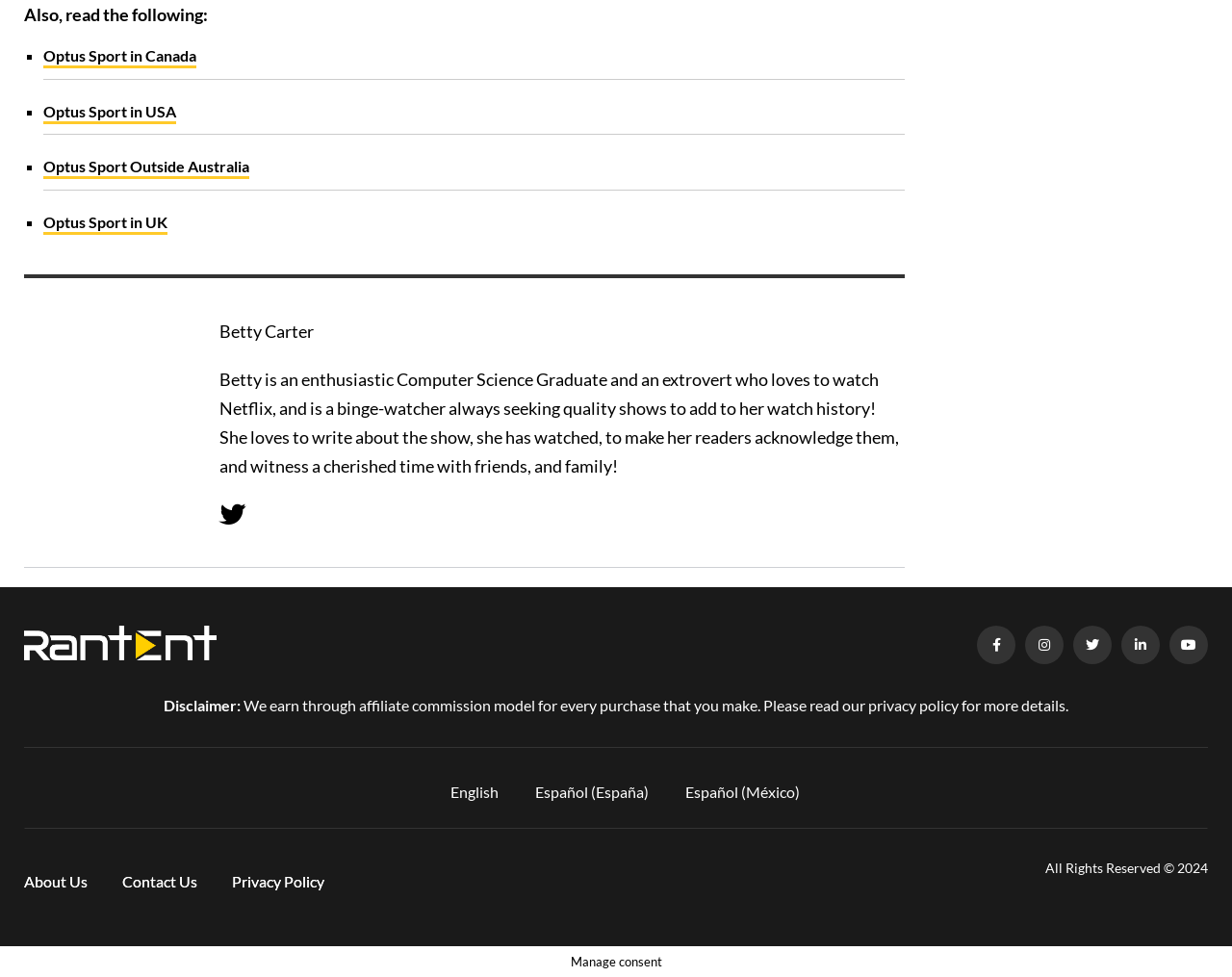Please specify the bounding box coordinates of the clickable region necessary for completing the following instruction: "Click on Optus Sport in Canada". The coordinates must consist of four float numbers between 0 and 1, i.e., [left, top, right, bottom].

[0.035, 0.047, 0.159, 0.07]